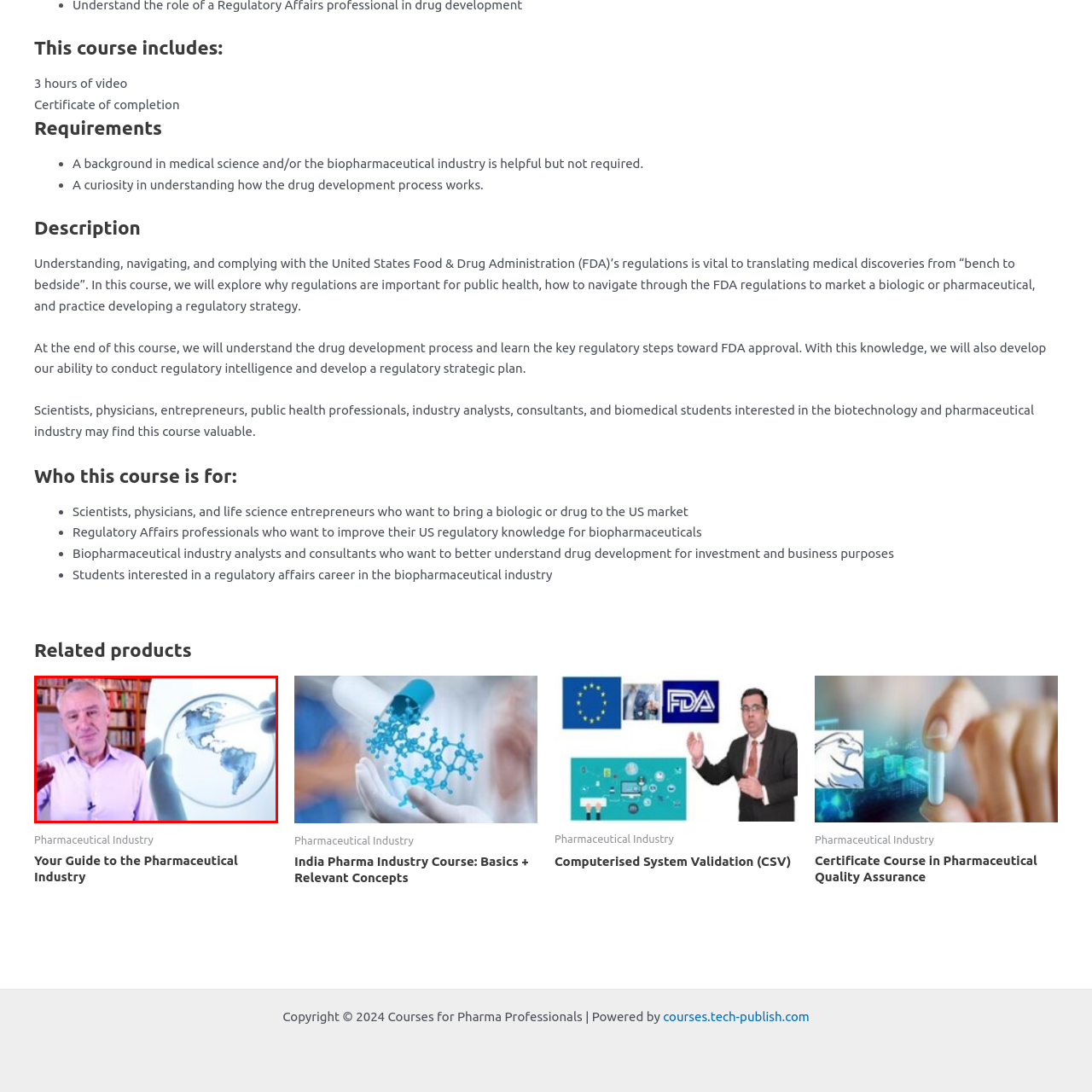Focus on the content inside the red-outlined area of the image and answer the ensuing question in detail, utilizing the information presented: What is depicted in the illustration behind the instructor?

The illustration behind the instructor depicts a hand delicately manipulating a globe, which symbolizes global health or pharmaceutical exploration, aligning with the themes of the course titled 'Your Guide to the Pharmaceutical Industry'.